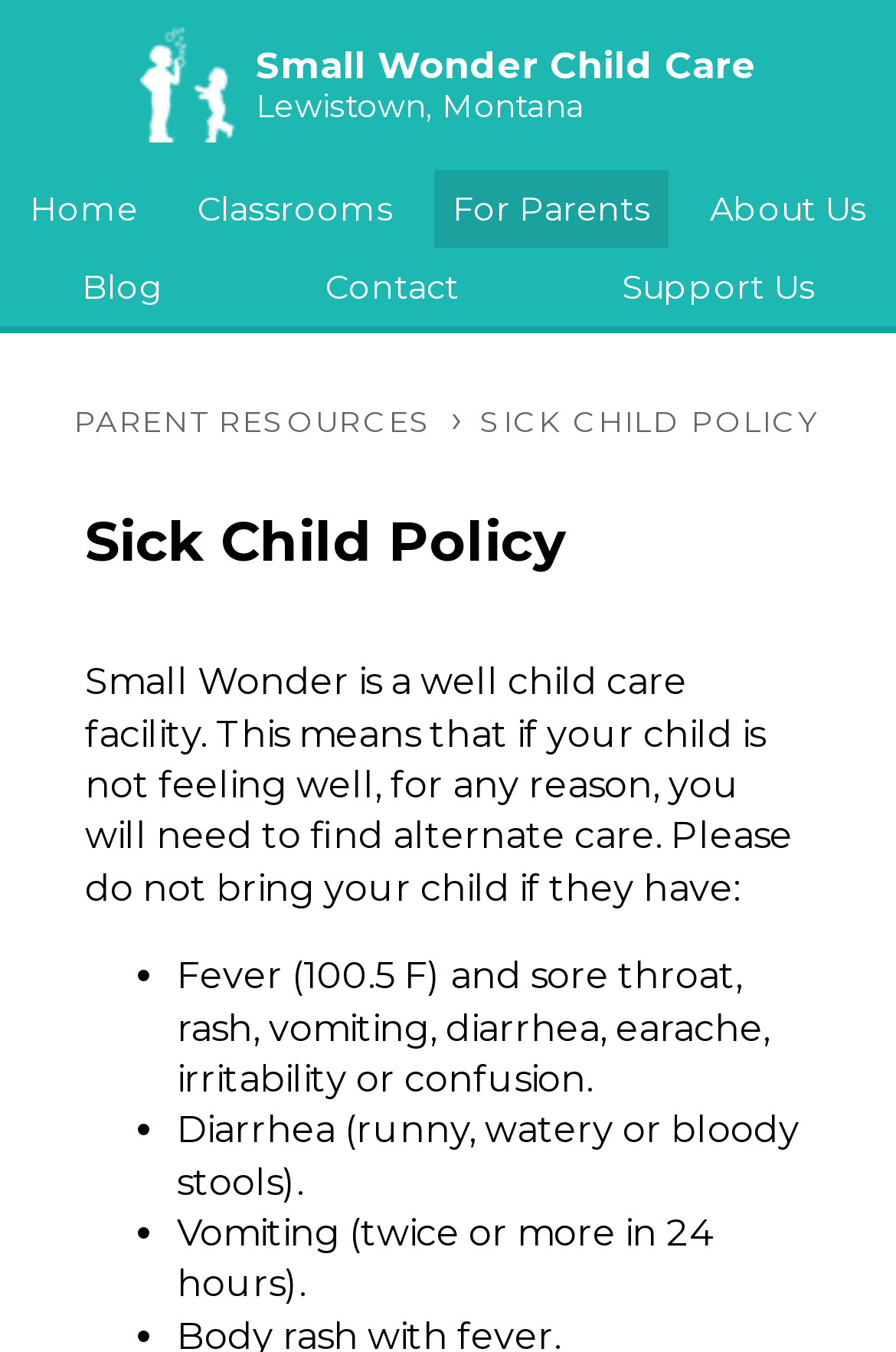Please specify the bounding box coordinates of the clickable section necessary to execute the following command: "Click the Sick Child Policy link".

[0.536, 0.3, 0.917, 0.325]